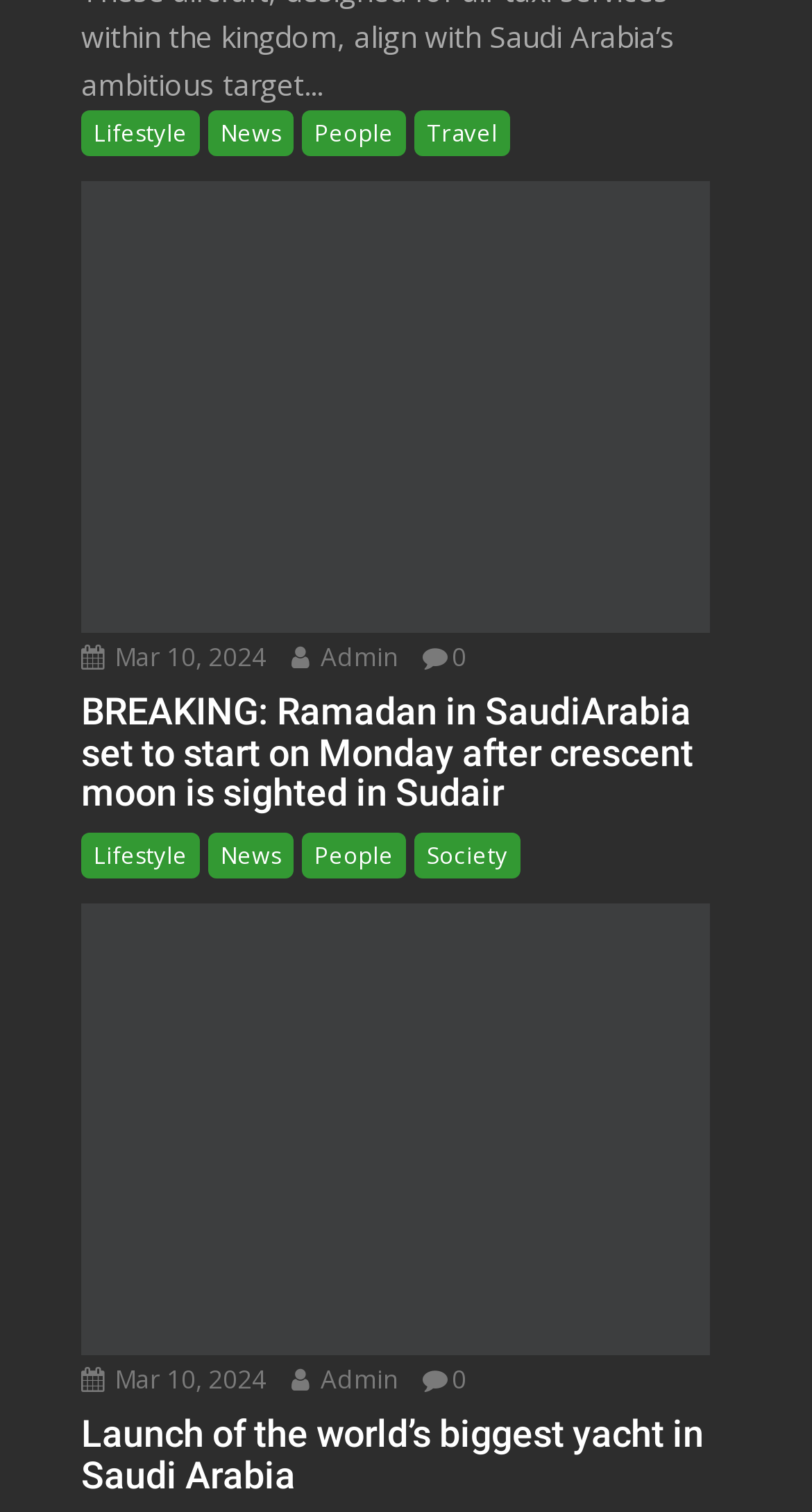Bounding box coordinates are specified in the format (top-left x, top-left y, bottom-right x, bottom-right y). All values are floating point numbers bounded between 0 and 1. Please provide the bounding box coordinate of the region this sentence describes: Lifestyle

[0.1, 0.073, 0.246, 0.104]